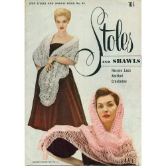Explain the scene depicted in the image, including all details.

The image features a vintage pattern book titled "Stoles and Shawls," showcasing elegant knitwear designs for ladies. The cover displays two stylish women modeling the knitted stoles, highlighting the artistry of the patterns. On the left, a woman wears a light-colored stole draped gracefully around her shoulders, while on the right, another woman showcases a pink stole, stylishly adorned as a hood. The title is prominently displayed at the top, emphasizing the focus on fashionable knitted accessories. This publication serves as a nostalgic piece from the past, offering a glimpse into classic knitting and crocheting techniques, perfect for enthusiasts looking to create timeless pieces.